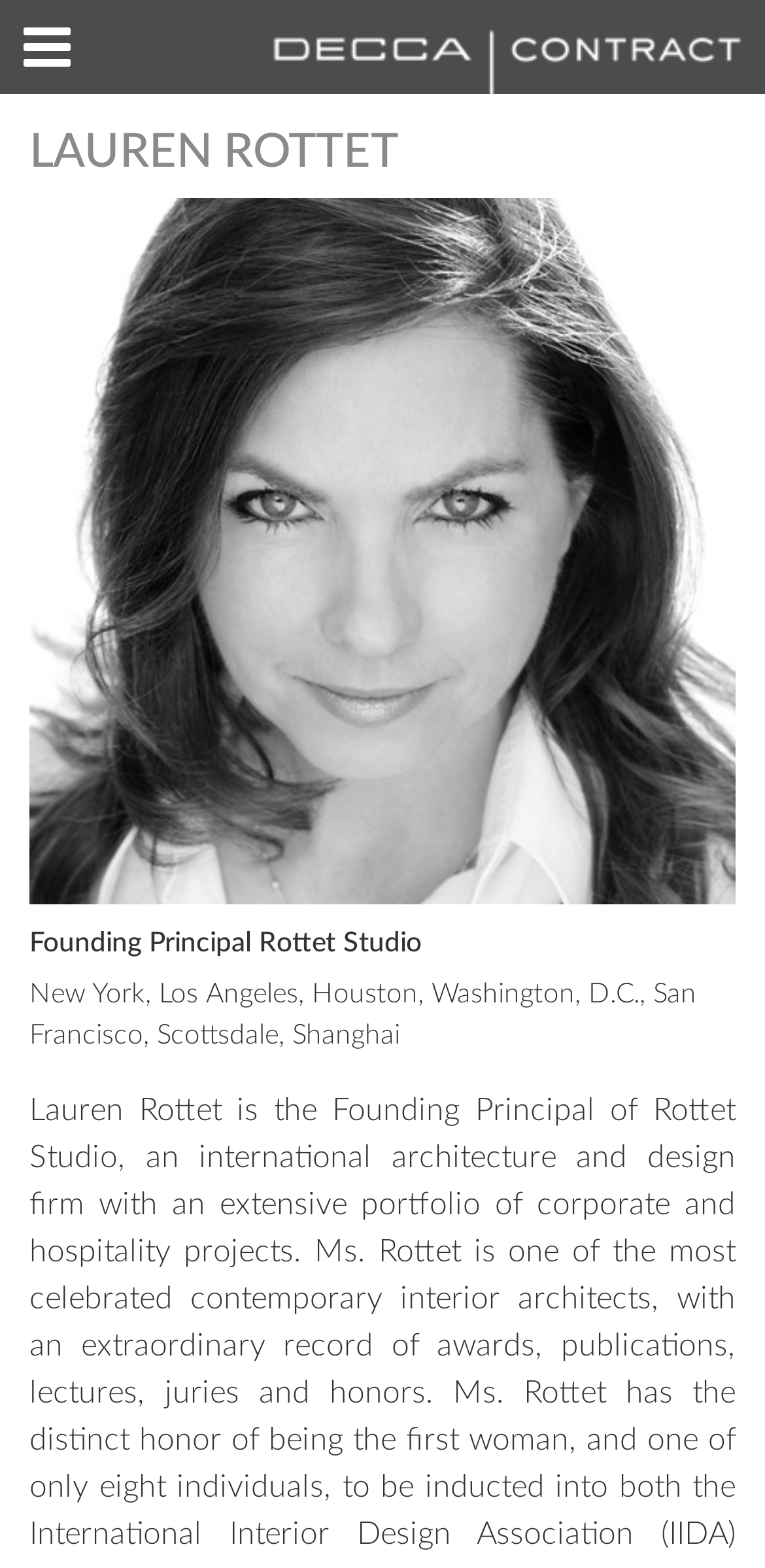What is the logo of the webpage?
Please use the visual content to give a single word or phrase answer.

Decca Contract